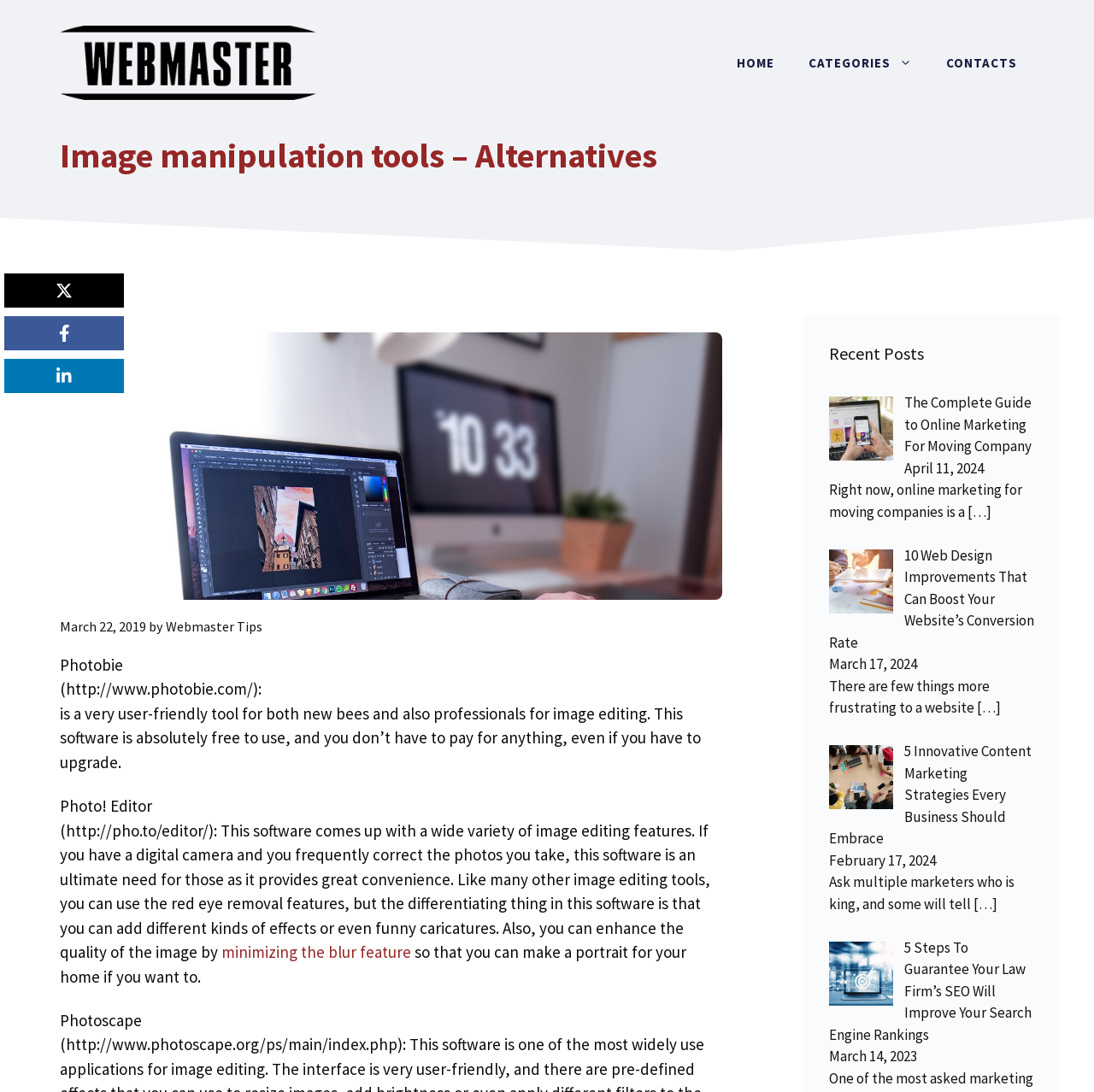Create an elaborate caption that covers all aspects of the webpage.

This webpage is about image manipulation tools and webmaster tips. At the top, there is a banner with a link to "Webmaster Tips" and an image with the same name. Below the banner, there is a navigation menu with links to "HOME", "CATEGORIES", and "CONTACTS".

The main content of the webpage is divided into two sections. The first section is about image manipulation tools, with a heading "Image manipulation tools – Alternatives". This section contains a large image and several paragraphs of text describing different image editing software, including Photobie, Photo! Editor, and Photoscape. The text also includes links to related topics, such as minimizing the blur feature.

The second section is titled "Recent Posts" and contains a list of recent articles with links to each article. Each article has a title, a date, and a brief summary. The articles are about various topics related to online marketing, web design, and content marketing.

On the left side of the webpage, there are social media links to Facebook and LinkedIn, each with an icon. At the top-right corner, there is a link to close the webpage, marked with an "X" icon.